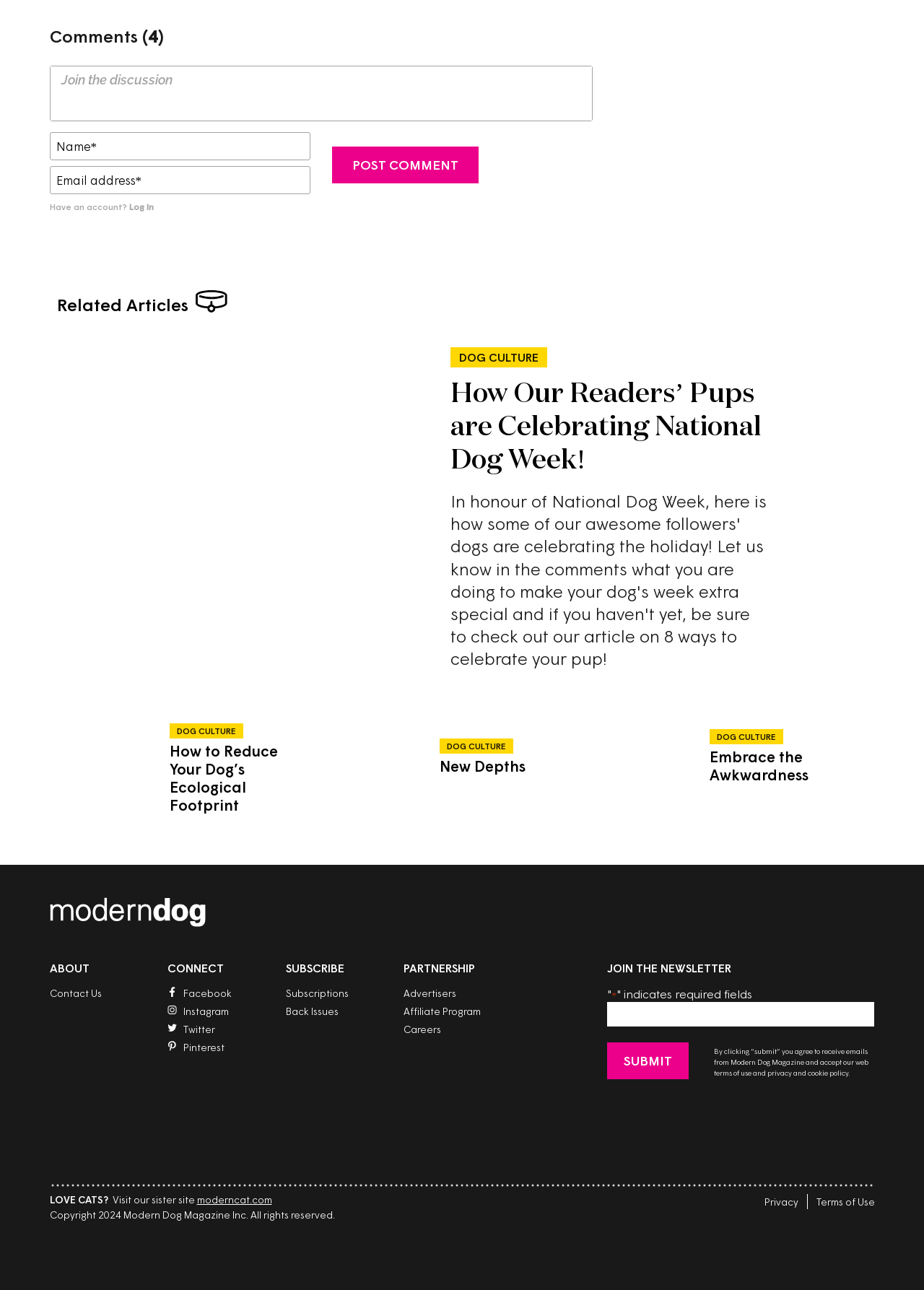Please specify the bounding box coordinates of the clickable region necessary for completing the following instruction: "Click the POST COMMENT button". The coordinates must consist of four float numbers between 0 and 1, i.e., [left, top, right, bottom].

[0.359, 0.113, 0.518, 0.142]